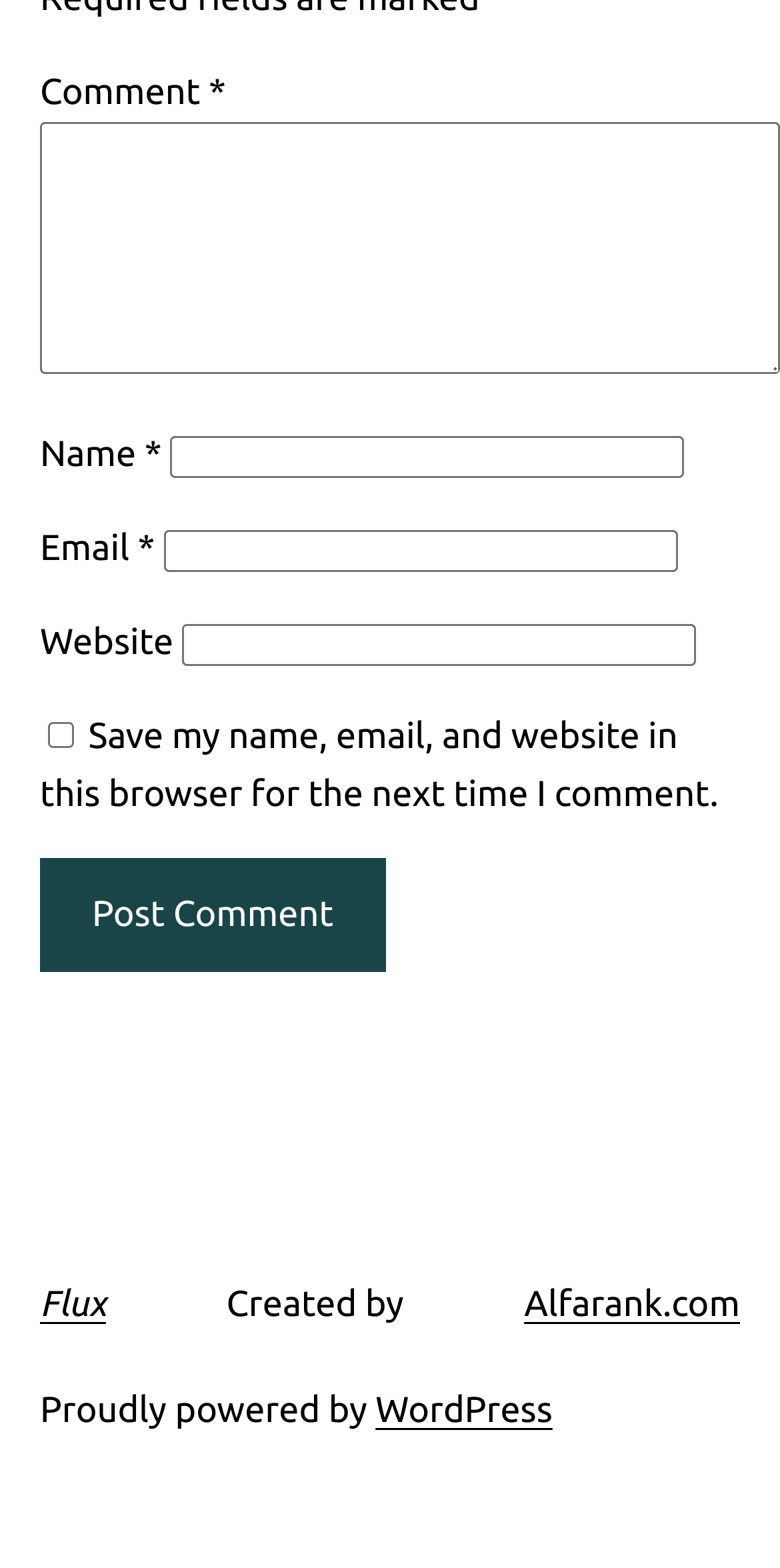What is the website powered by?
Respond with a short answer, either a single word or a phrase, based on the image.

WordPress